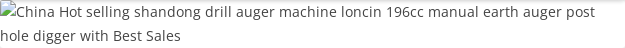Please provide a comprehensive answer to the question below using the information from the image: Who is the target user of the Shandong drill auger?

The caption highlights that the design of the auger caters to both professional and amateur users, indicating that the machine is suitable for a wide range of users with varying levels of expertise.